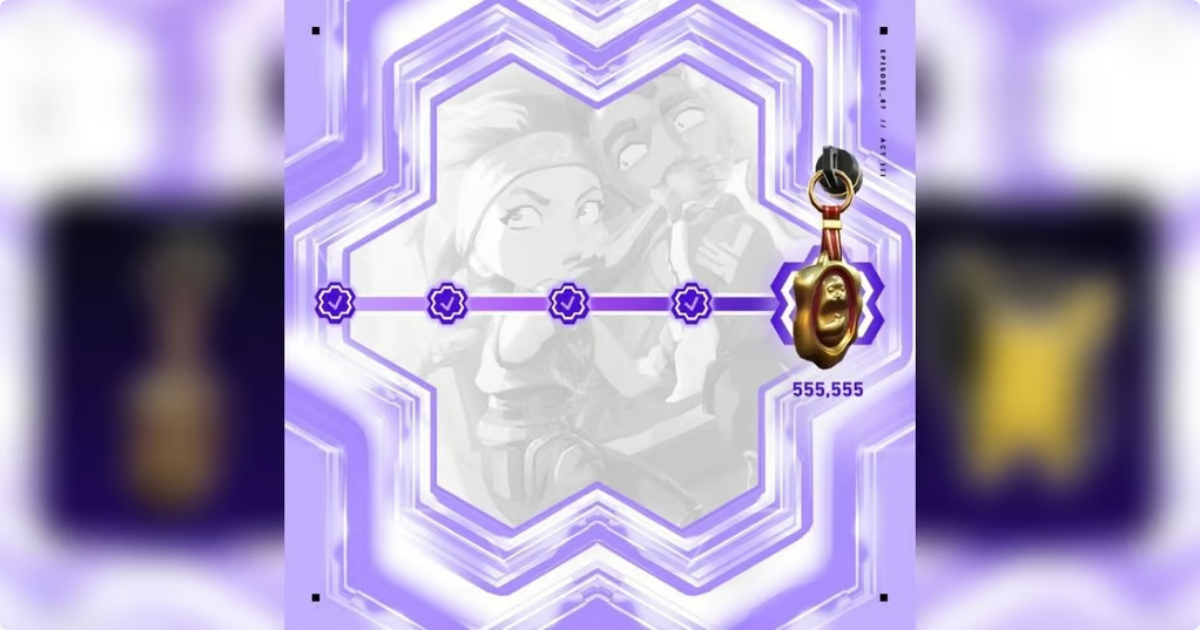Generate an in-depth description of the image you see.

The image showcases a vibrant, animated design featuring a seal of approval gun buddy redeem code, associated with the popular video game developed by Riot Games. The background features a soft purple gradient, providing a futuristic aesthetic, while intricate patterns suggest movement and energy. In the foreground, an interactive user interface element displays a redeem code labeled "555,555," indicating the player’s journey or progress in the game. Stylized character illustrations are faintly visible, hinting at the game's immersive storytelling and rich character design. Overall, the image reflects a playful yet competitive atmosphere, inviting players to engage with the game's rewards system.